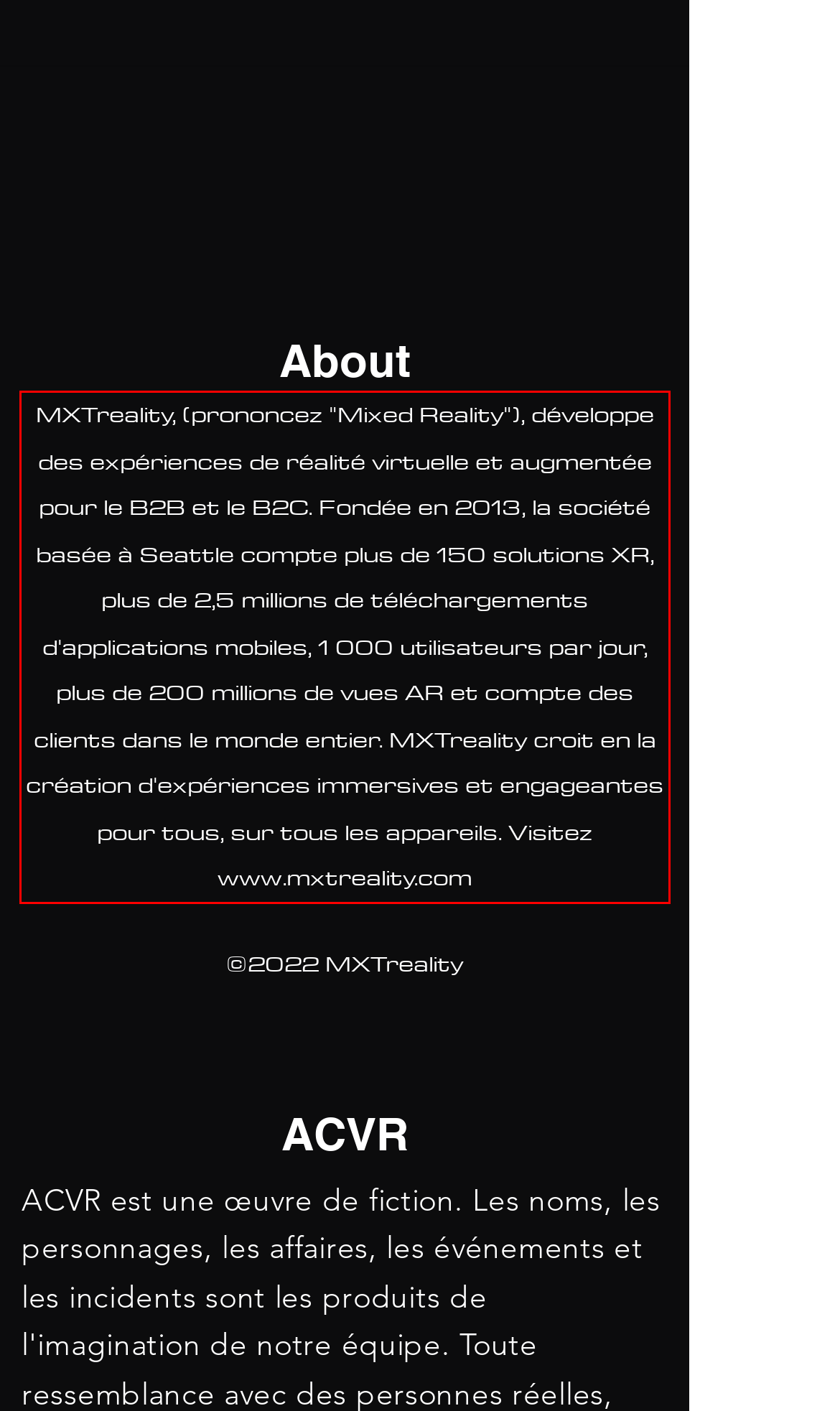There is a UI element on the webpage screenshot marked by a red bounding box. Extract and generate the text content from within this red box.

MXTreality, (prononcez "Mixed Reality"), développe des expériences de réalité virtuelle et augmentée pour le B2B et le B2C. Fondée en 2013, la société basée à Seattle compte plus de 150 solutions XR, plus de 2,5 millions de téléchargements d'applications mobiles, 1 000 utilisateurs par jour, plus de 200 millions de vues AR et compte des clients dans le monde entier. MXTreality croit en la création d'expériences immersives et engageantes pour tous, sur tous les appareils. Visitez www.mxtreality.com